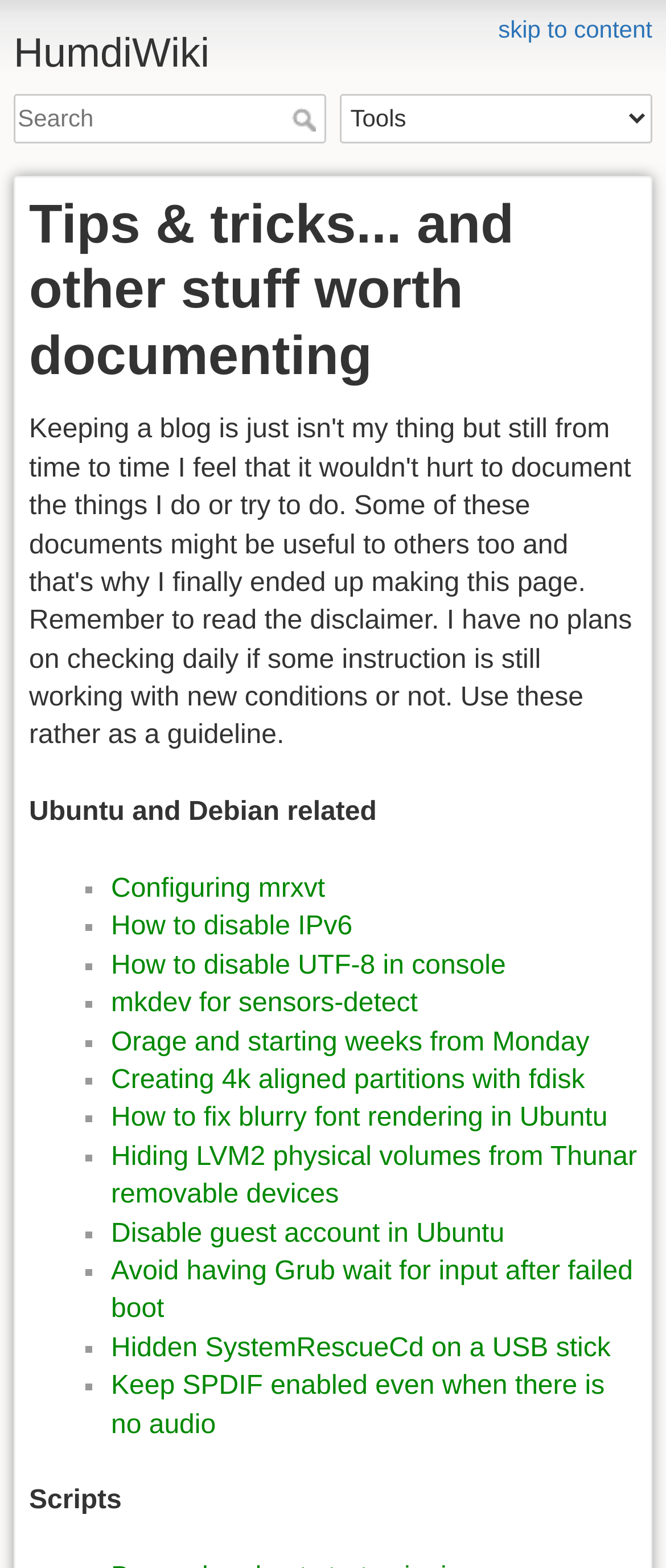Can you specify the bounding box coordinates of the area that needs to be clicked to fulfill the following instruction: "select tools"?

[0.51, 0.06, 0.979, 0.092]